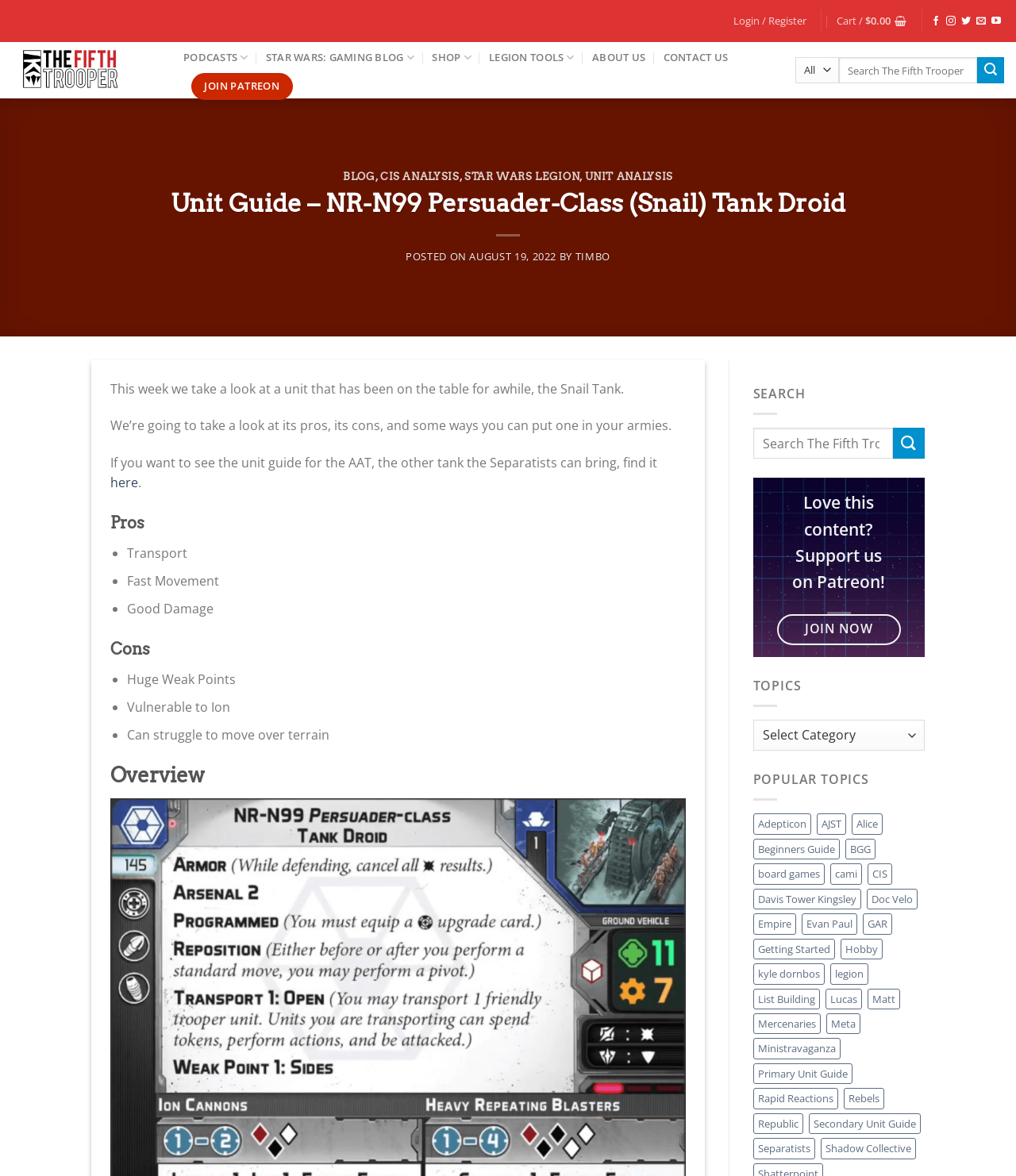Locate the bounding box coordinates of the element that should be clicked to fulfill the instruction: "Join Patreon".

[0.188, 0.062, 0.288, 0.085]